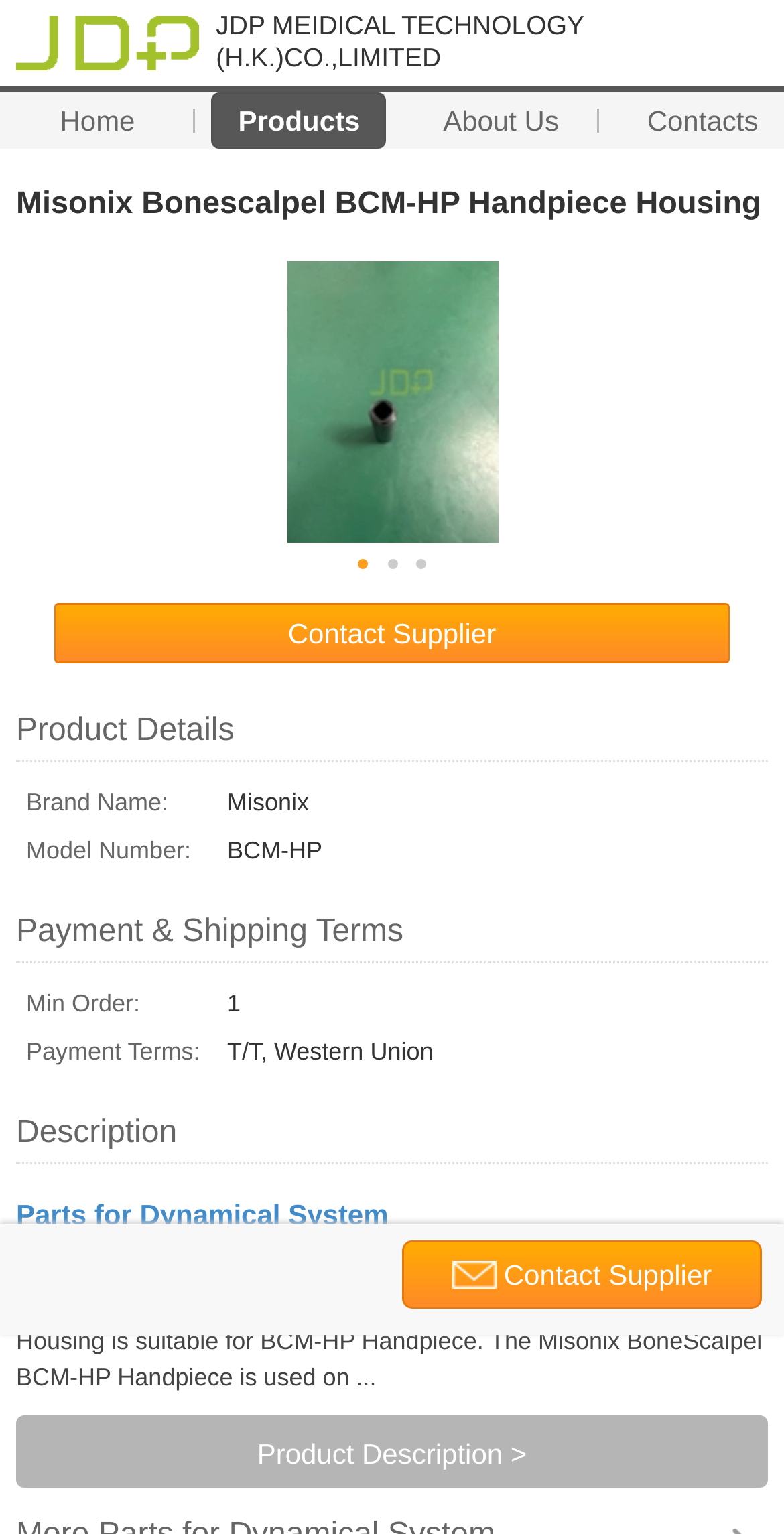Write an elaborate caption that captures the essence of the webpage.

The webpage is about a product called "Misonix Bonescalpel BCM-HP Handpiece Housing" from a company called "JDP MEIDICAL TECHNOLOGY (H.K.)CO.,LIMITED". At the top of the page, there is a navigation menu with links to "Home", "Products", and "About Us". Below the navigation menu, there is a heading that displays the product name.

On the left side of the page, there is an image of the product, accompanied by a brief description. Below the image, there is a table that displays product details, including the brand name and model number.

Further down the page, there are sections for "Payment & Shipping Terms" and "Description". The "Payment & Shipping Terms" section contains a table with information about the minimum order quantity and payment terms. The "Description" section has a heading that reads "Parts for Dynamical System" and a link to more information.

There is also a lengthy product description that provides more details about the product, including its features and uses. At the bottom of the page, there are links to "Contact Supplier" and "Product Description >", which likely lead to more information about the product or the supplier.

Throughout the page, there are several images, including the company logo and product images. The layout is organized, with clear headings and concise text that makes it easy to navigate and find information about the product.